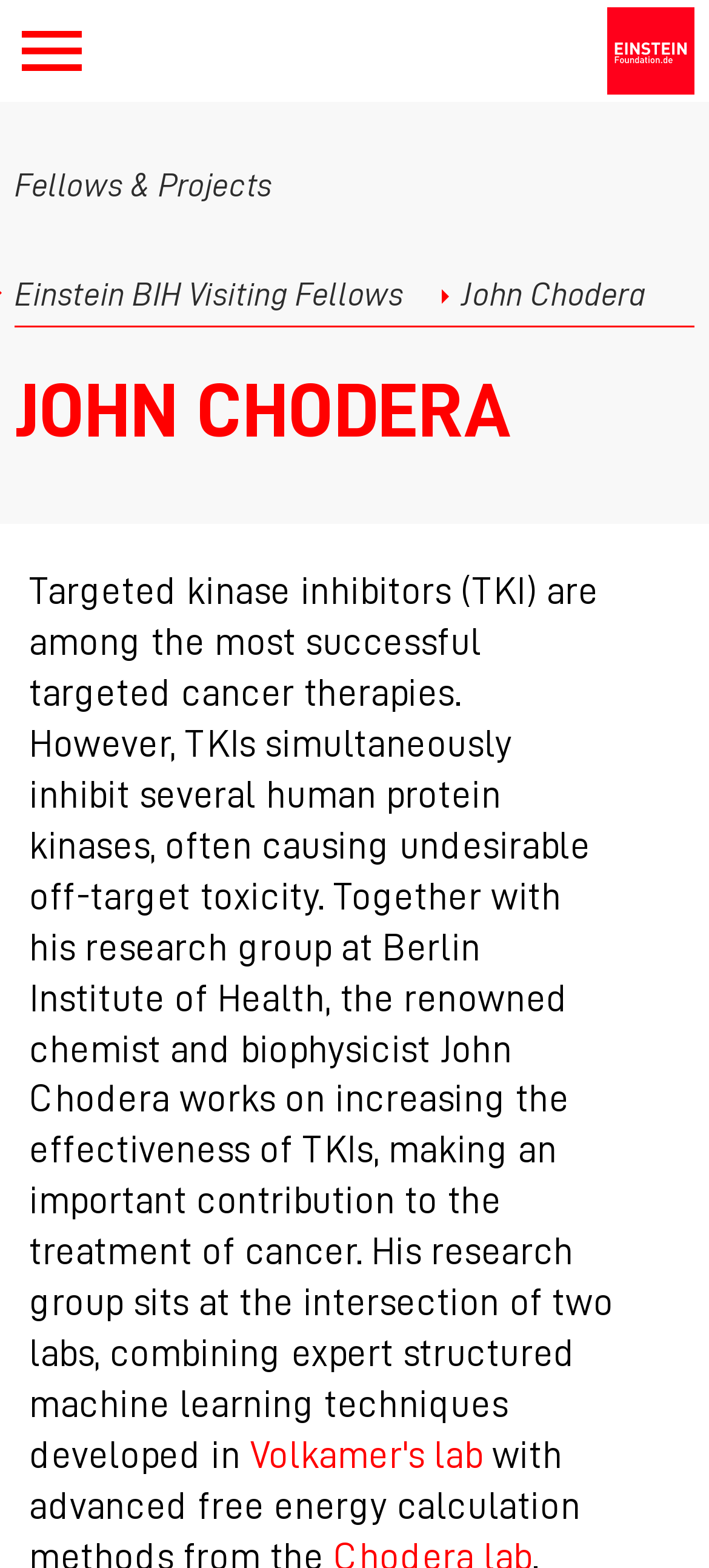From the webpage screenshot, predict the bounding box of the UI element that matches this description: "title="Einstein-Stiftung Berlin"".

[0.857, 0.016, 0.979, 0.04]